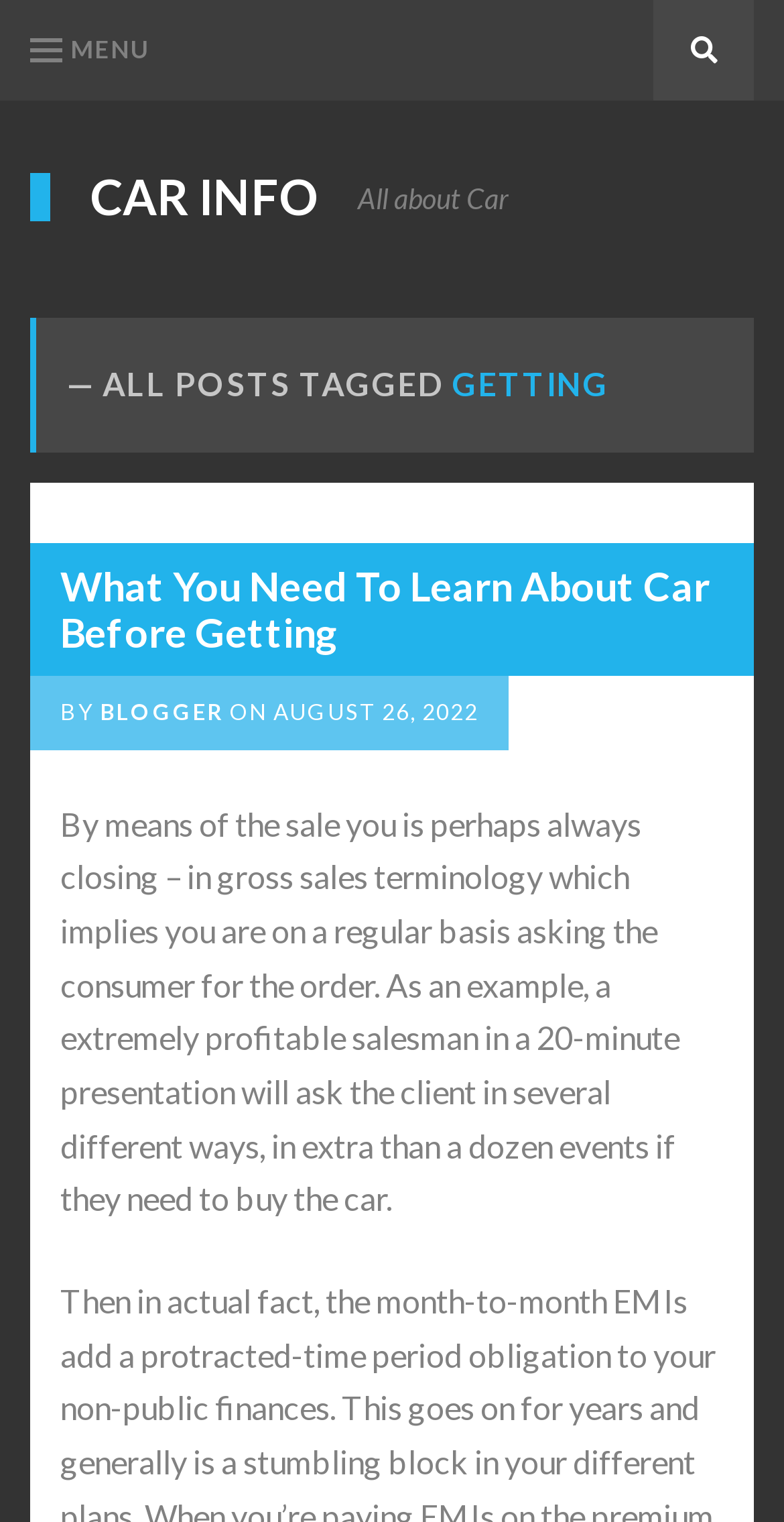What is the title of the first article?
Answer the question with a single word or phrase, referring to the image.

What You Need To Learn About Car Before Getting